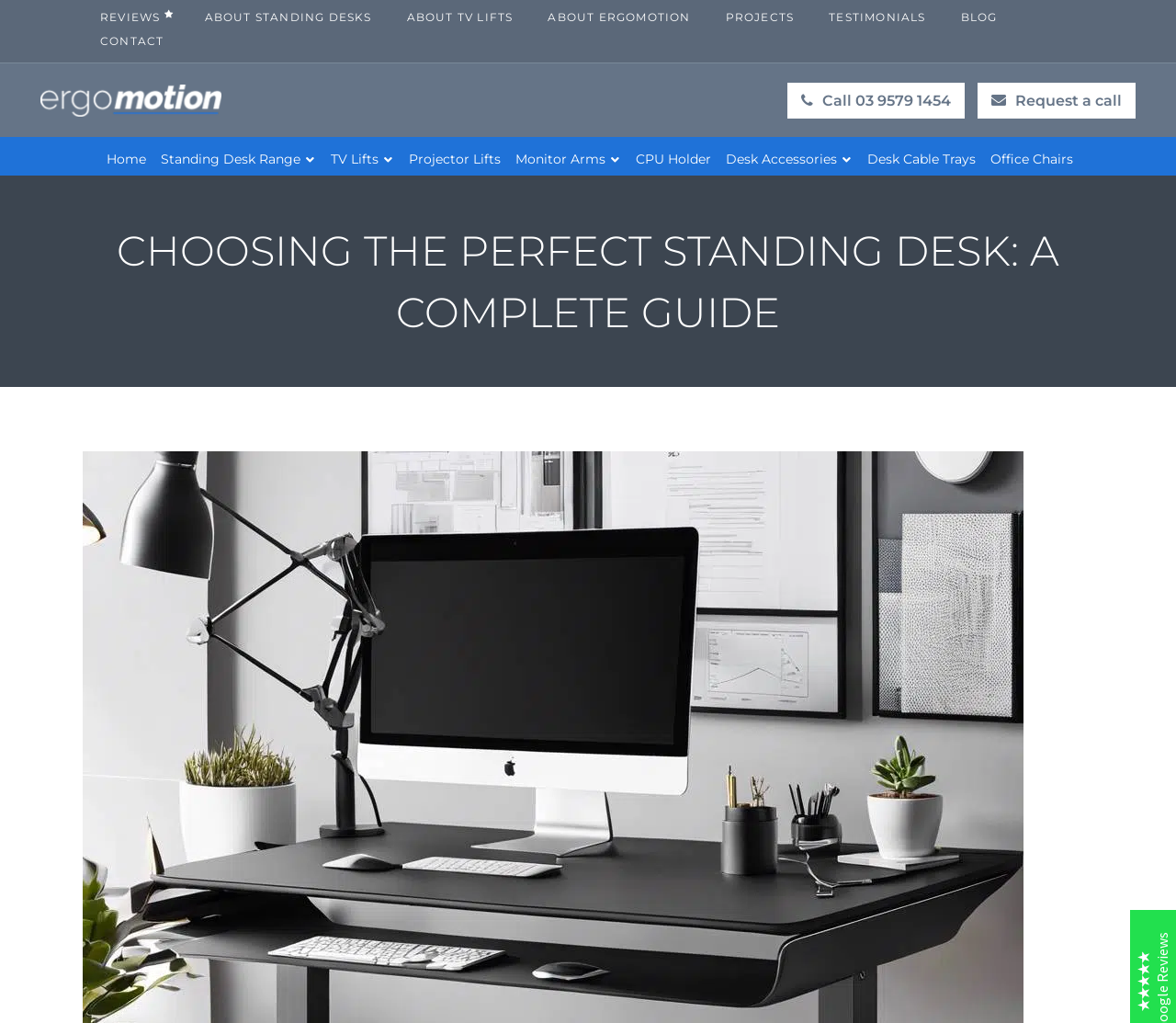What is the company name mentioned on the webpage?
Look at the image and answer with only one word or phrase.

Ergomotion